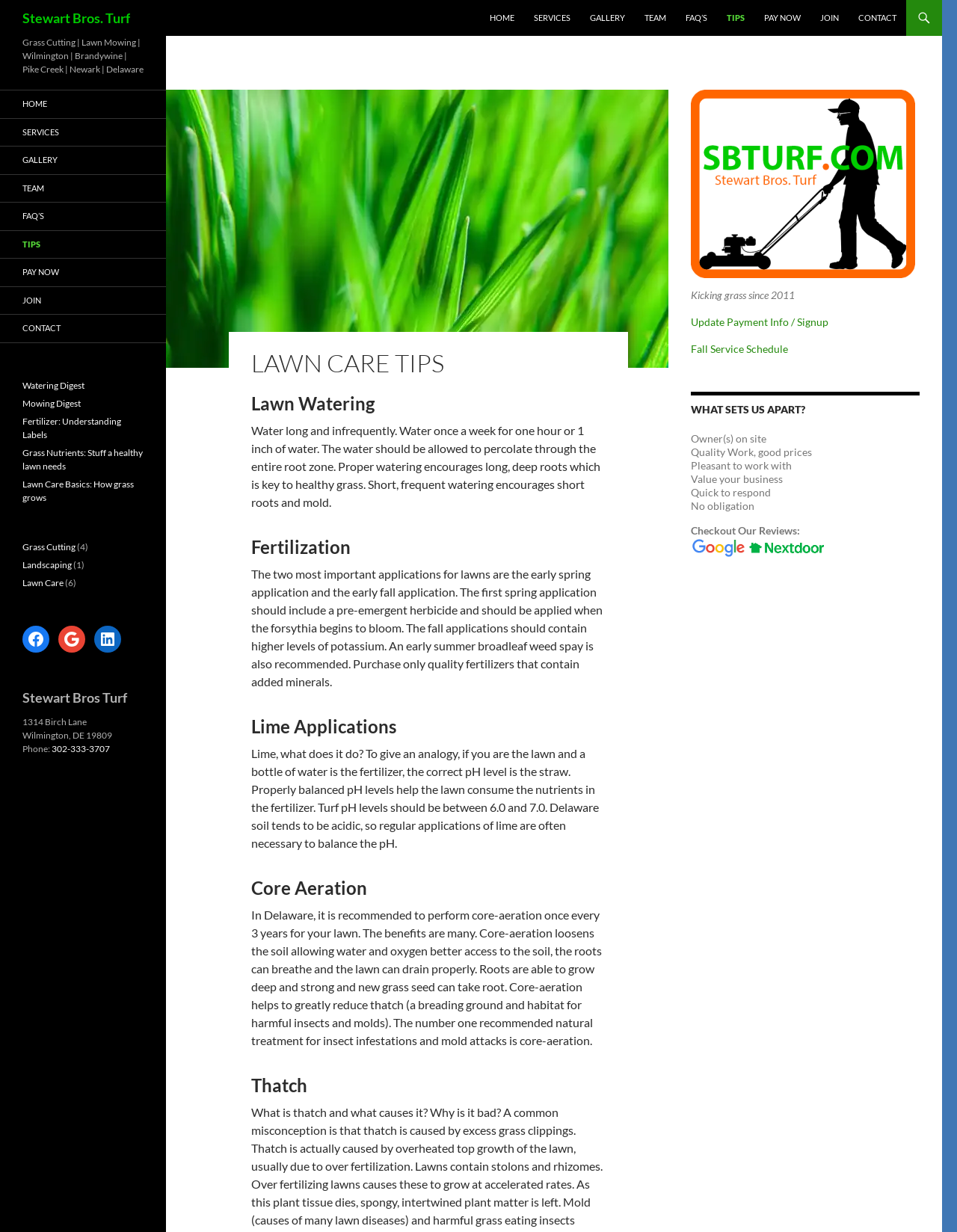Locate the bounding box coordinates of the segment that needs to be clicked to meet this instruction: "Click on the 'PAY NOW' link".

[0.789, 0.0, 0.846, 0.029]